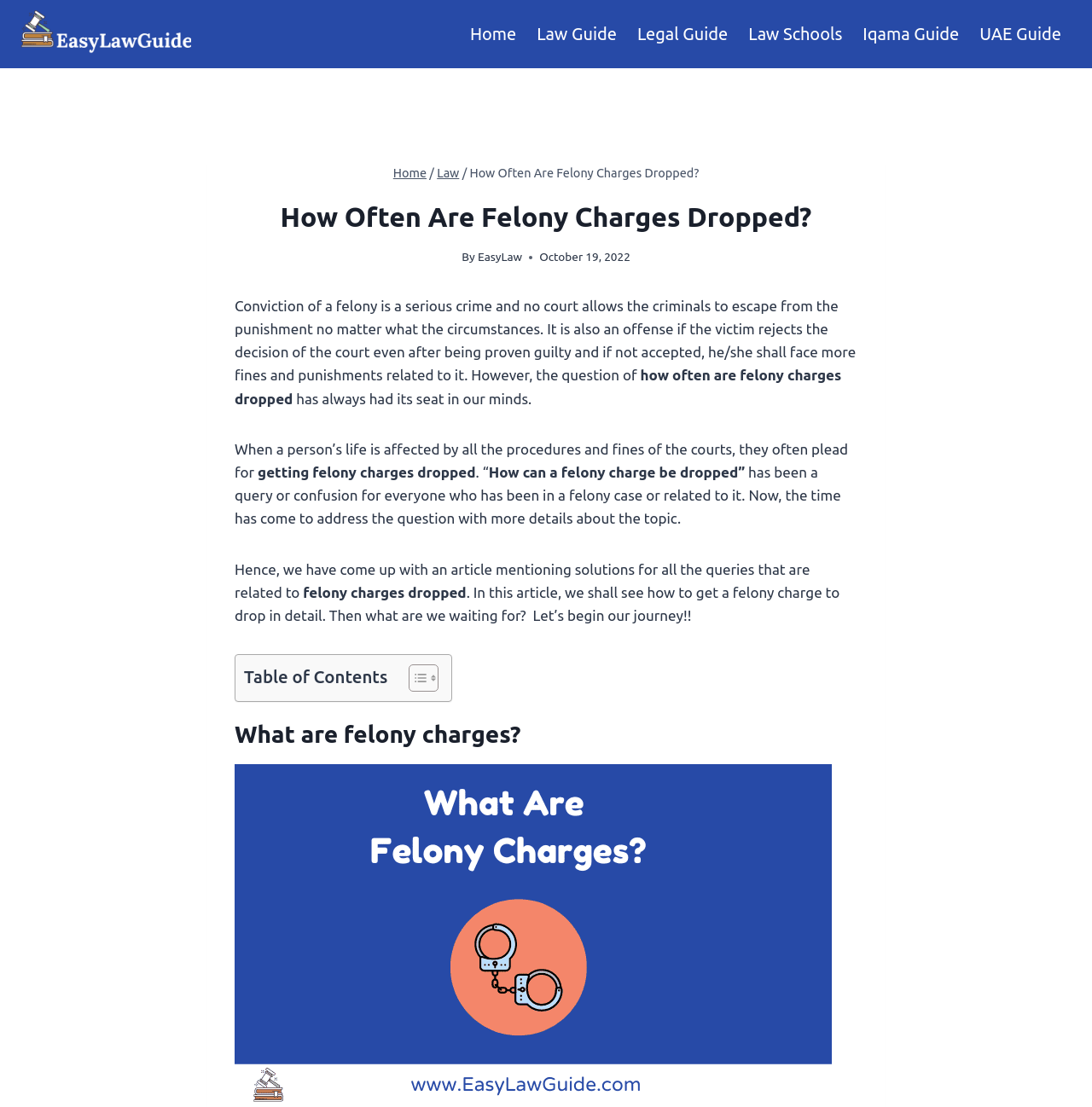Please provide the bounding box coordinates for the UI element as described: "UAE Guide". The coordinates must be four floats between 0 and 1, represented as [left, top, right, bottom].

[0.888, 0.012, 0.981, 0.049]